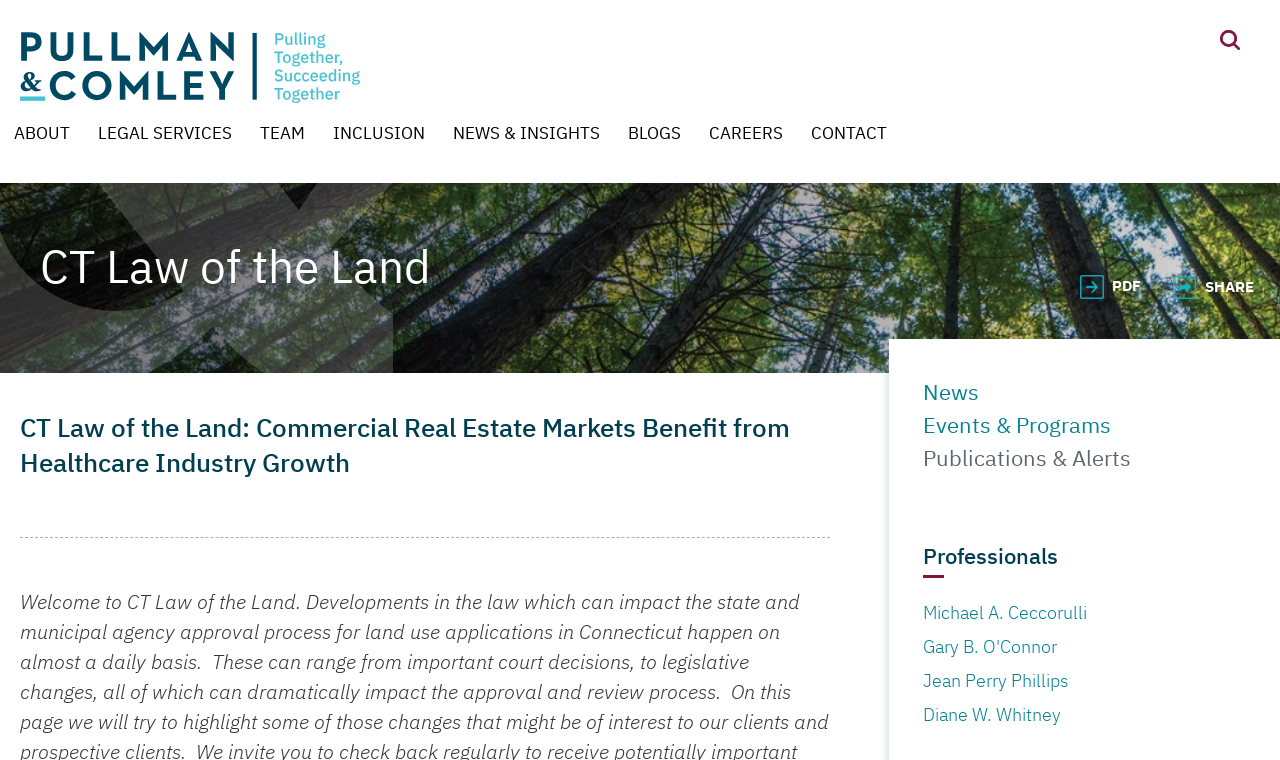Explain the features and main sections of the webpage comprehensively.

The webpage appears to be a news article or blog post from a law firm, Pullman & Comley LLC, discussing the growth of the healthcare industry and its impact on commercial real estate markets. 

At the top left corner, there is a link to the law firm's homepage, accompanied by a small image of the firm's logo. Next to it, there is a menu link that controls the main navigation. 

On the top right corner, there is a search link with a small search icon. Below the search link, there is a main navigation menu with links to various sections of the website, including "ABOUT", "LEGAL SERVICES", "TEAM", "INCLUSION", "NEWS & INSIGHTS", "BLOGS", "CAREERS", and "CONTACT". 

The main content of the webpage is divided into sections. The first section has a heading "CT Law of the Land: Commercial Real Estate Markets Benefit from Healthcare Industry Growth" and appears to be the title of the article. 

Below the title, there is a link to download the article in PDF format, and a link to share the article. On the right side of the page, there is a secondary navigation menu with links to "News", "Events & Programs", and "Publications & Alerts". 

Further down the page, there is a section titled "Professionals" that lists several professionals, including Michael A. Ceccorulli, Gary B. O'Connor, Jean Perry Phillips, and Diane W. Whitney, with links to their respective profiles.